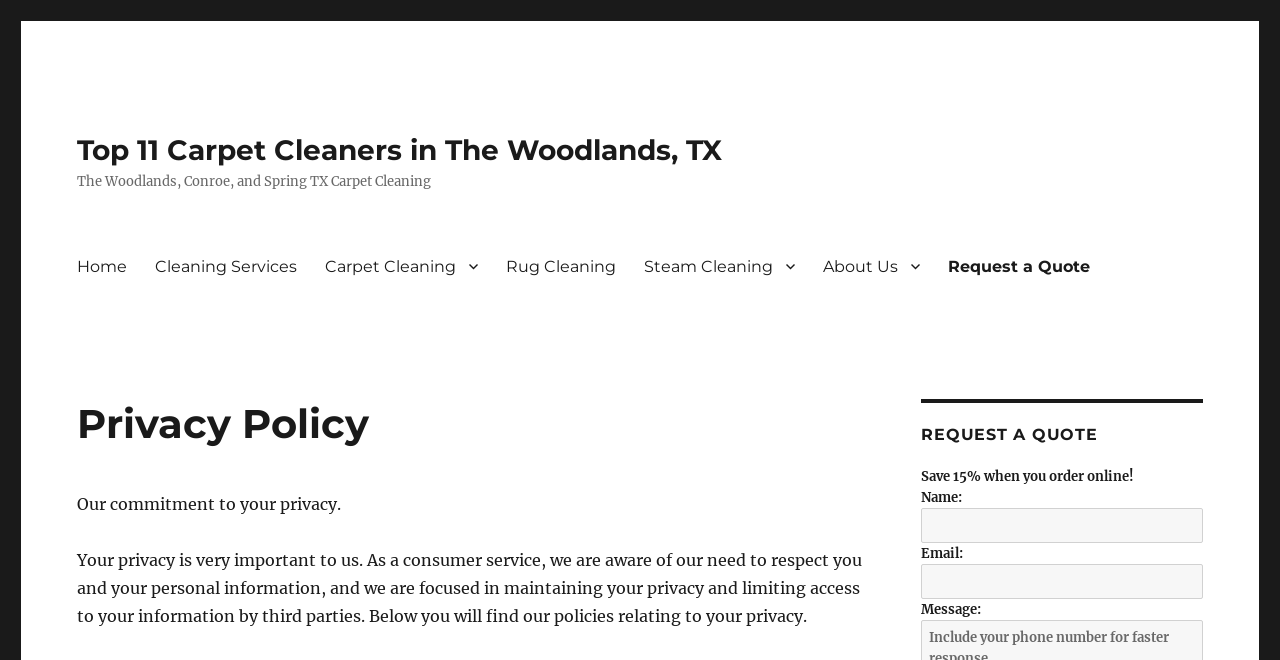Based on the image, provide a detailed response to the question:
What is the main topic of this webpage?

Based on the webpage content, I can see that the webpage is about carpet cleaning services, with a navigation menu that includes links to 'Carpet Cleaning', 'Rug Cleaning', and 'Steam Cleaning'. The static text also mentions 'The Woodlands, Conroe, and Spring TX Carpet Cleaning'.